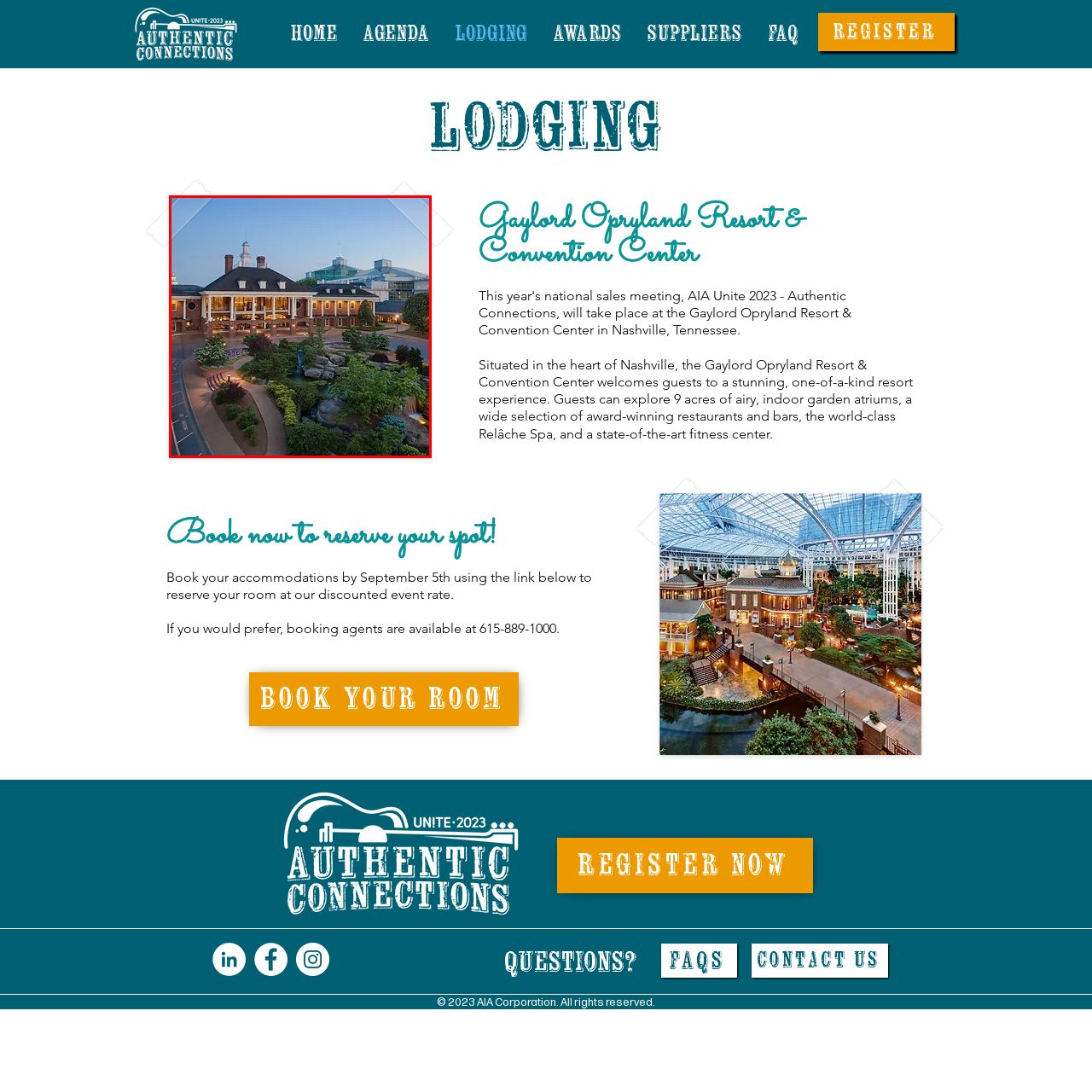Write a thorough description of the contents of the image marked by the red outline.

The image showcases the stunning entrance of the Gaylord Opryland Resort & Convention Center, located in the heart of Nashville. The photograph captures the impressive architecture of the resort, featuring a grand façade with elegant columns and a welcoming porch. Surrounding the entrance is a beautifully landscaped garden, filled with a variety of lush plants and colorful flowers, enhancing the serene ambiance of the setting. The resort’s exterior is illuminated softly by warm lighting, creating an inviting atmosphere as dusk settles in. Additionally, the background reveals modern convention facilities, exemplifying the perfect blend of nature and sophistication that the Gaylord Opryland offers its guests.